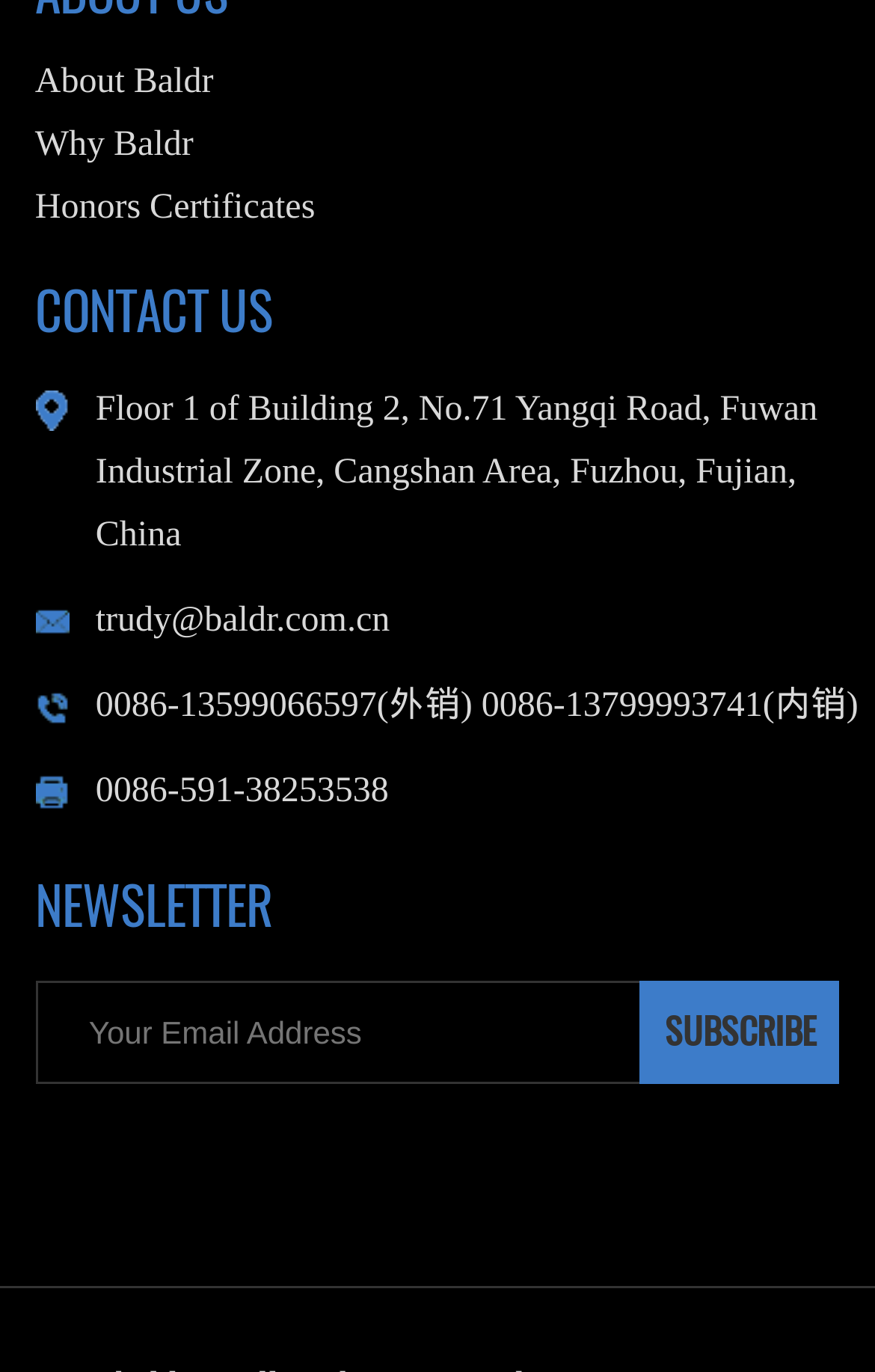Respond to the following question using a concise word or phrase: 
What is the company's address?

Floor 1 of Building 2, No.71 Yangqi Road, Fuwan Industrial Zone, Cangshan Area, Fuzhou, Fujian, China